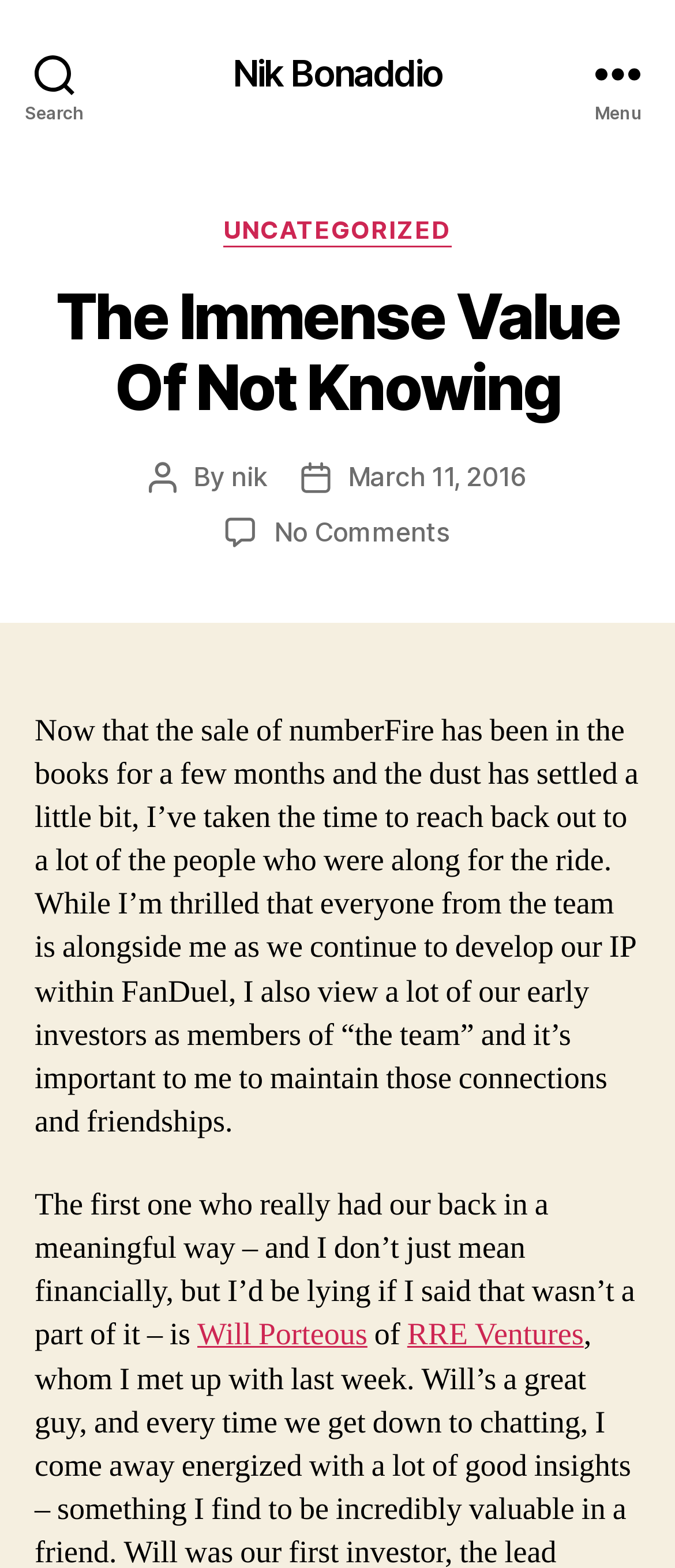Can you specify the bounding box coordinates of the area that needs to be clicked to fulfill the following instruction: "Learn more about Will Porteous"?

[0.292, 0.839, 0.544, 0.864]